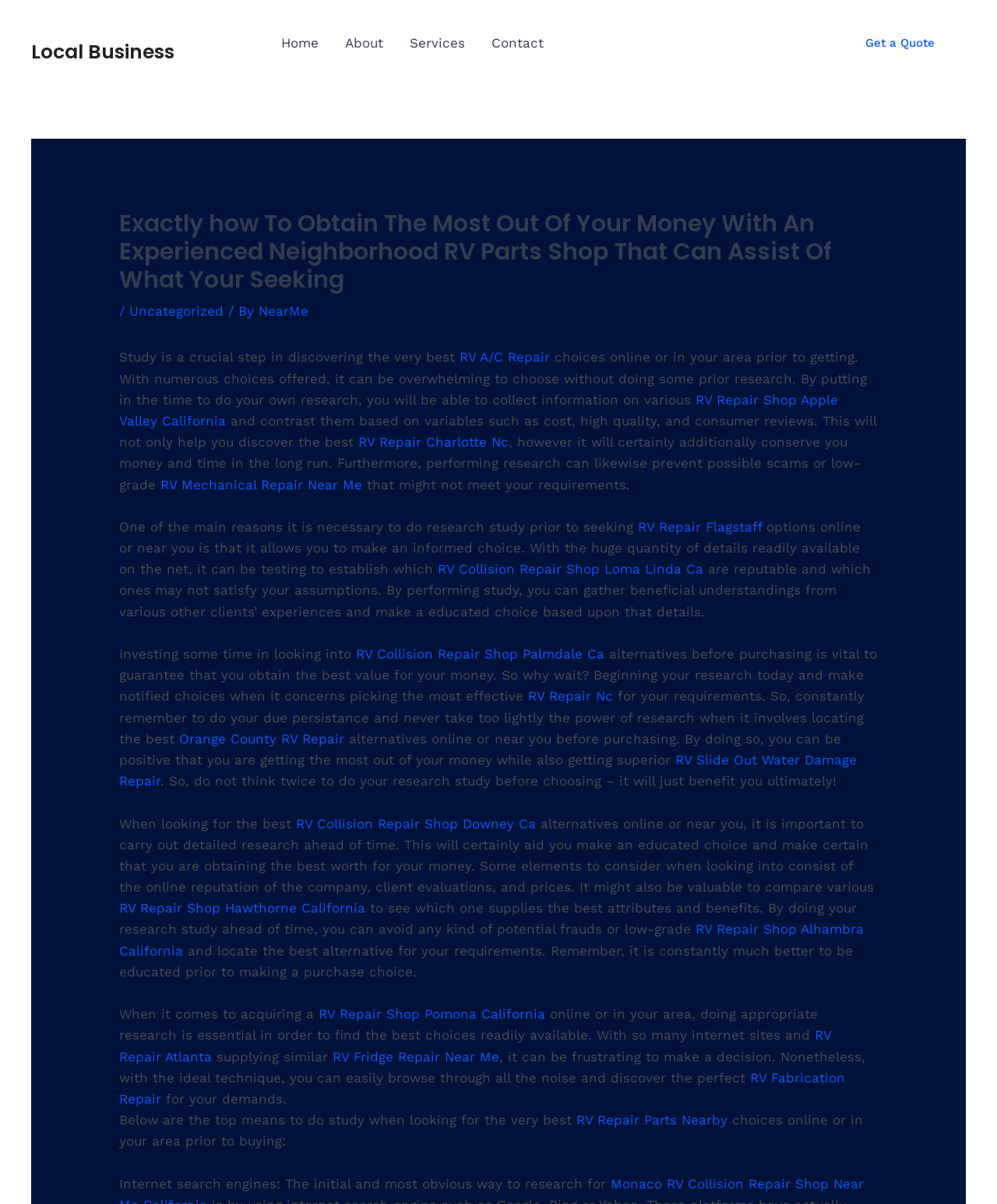What is the phone number to call for emergency?
Please give a detailed and elaborate answer to the question.

The phone number is displayed prominently on the webpage, indicating that it is an important contact method for emergency situations.